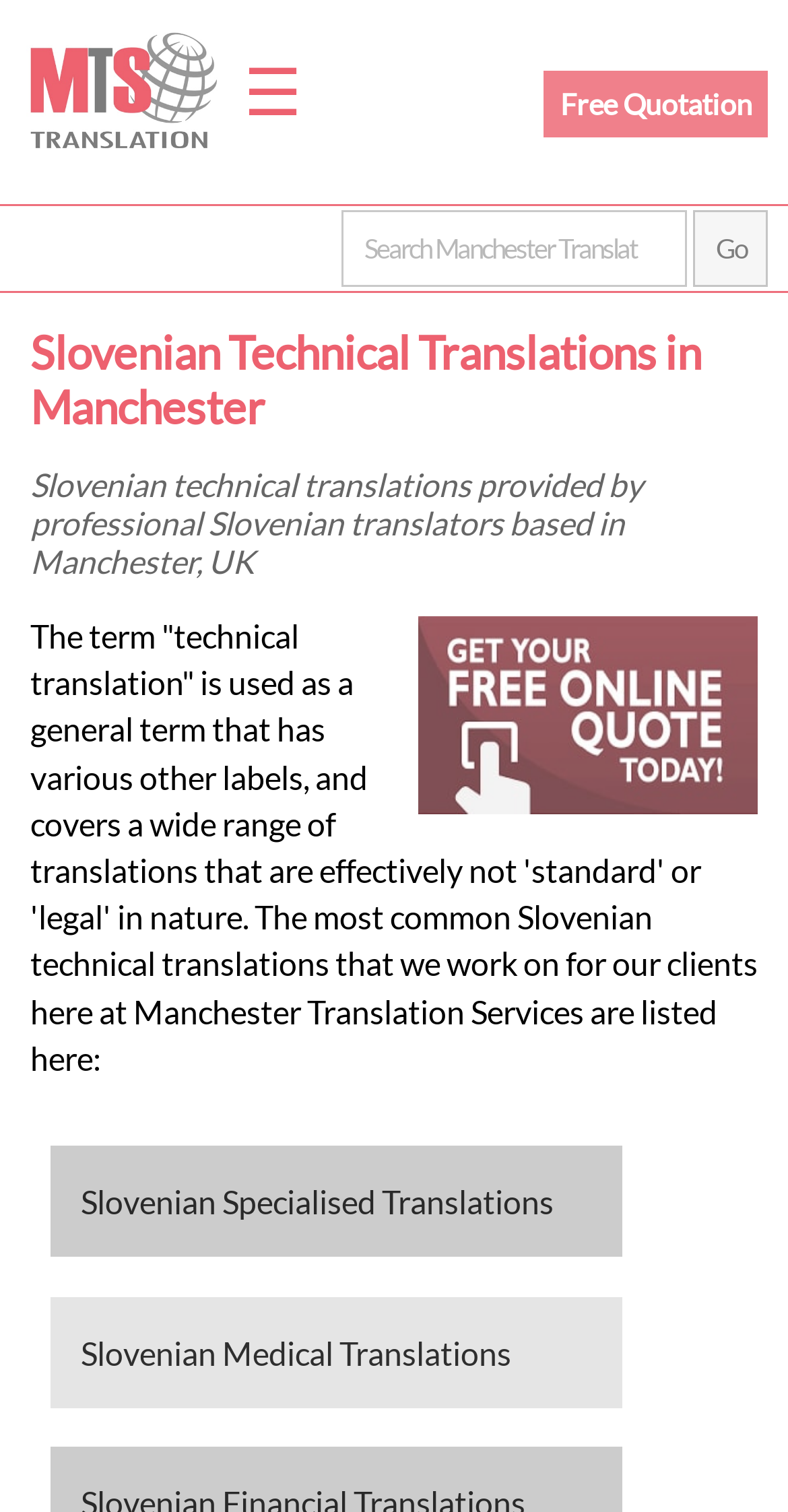Determine the bounding box coordinates of the clickable element to complete this instruction: "View Slovenian medical translations". Provide the coordinates in the format of four float numbers between 0 and 1, [left, top, right, bottom].

[0.064, 0.857, 0.788, 0.932]